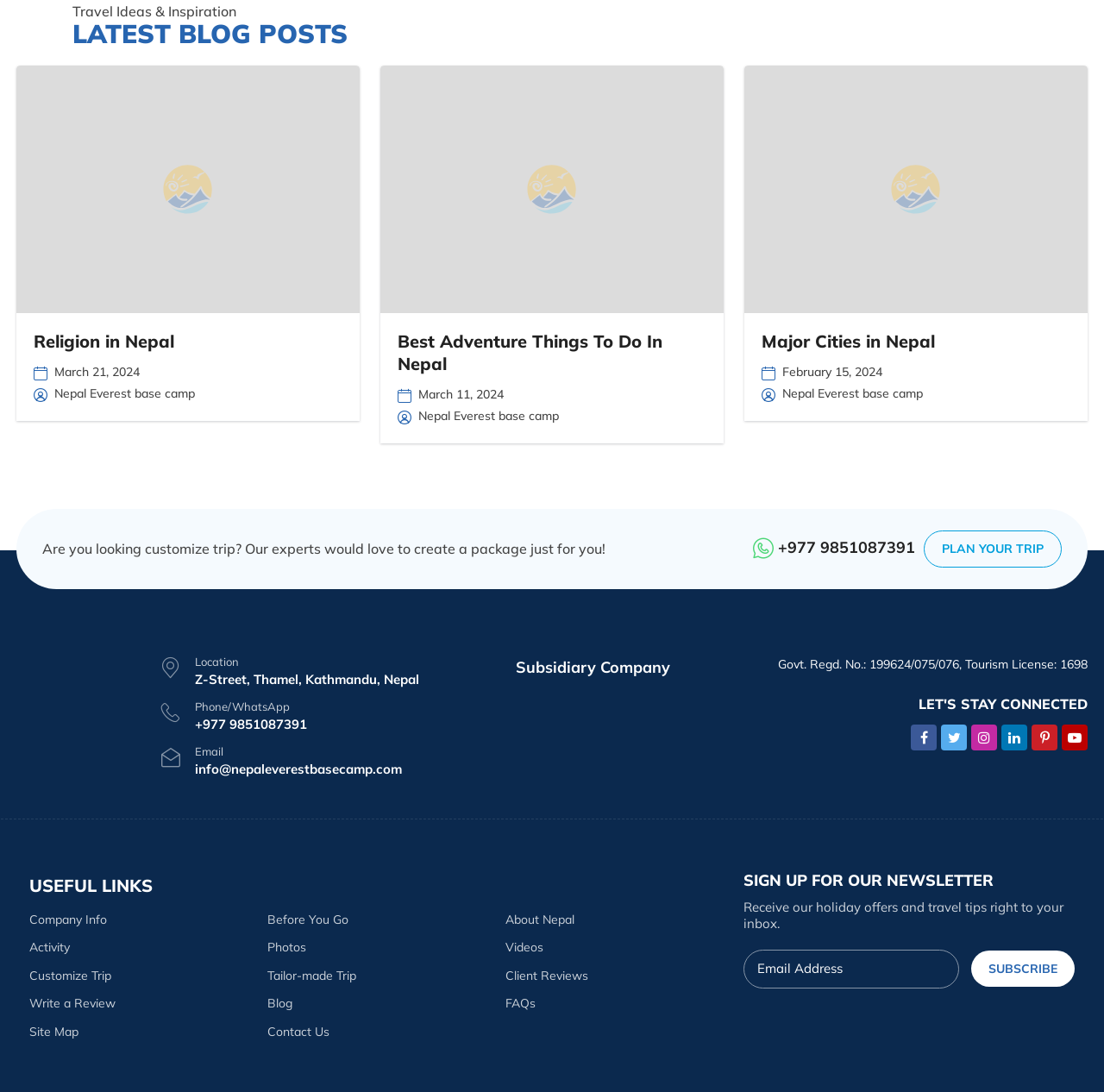Determine the bounding box coordinates for the UI element described. Format the coordinates as (top-left x, top-left y, bottom-right x, bottom-right y) and ensure all values are between 0 and 1. Element description: Terms & Conditions |

None